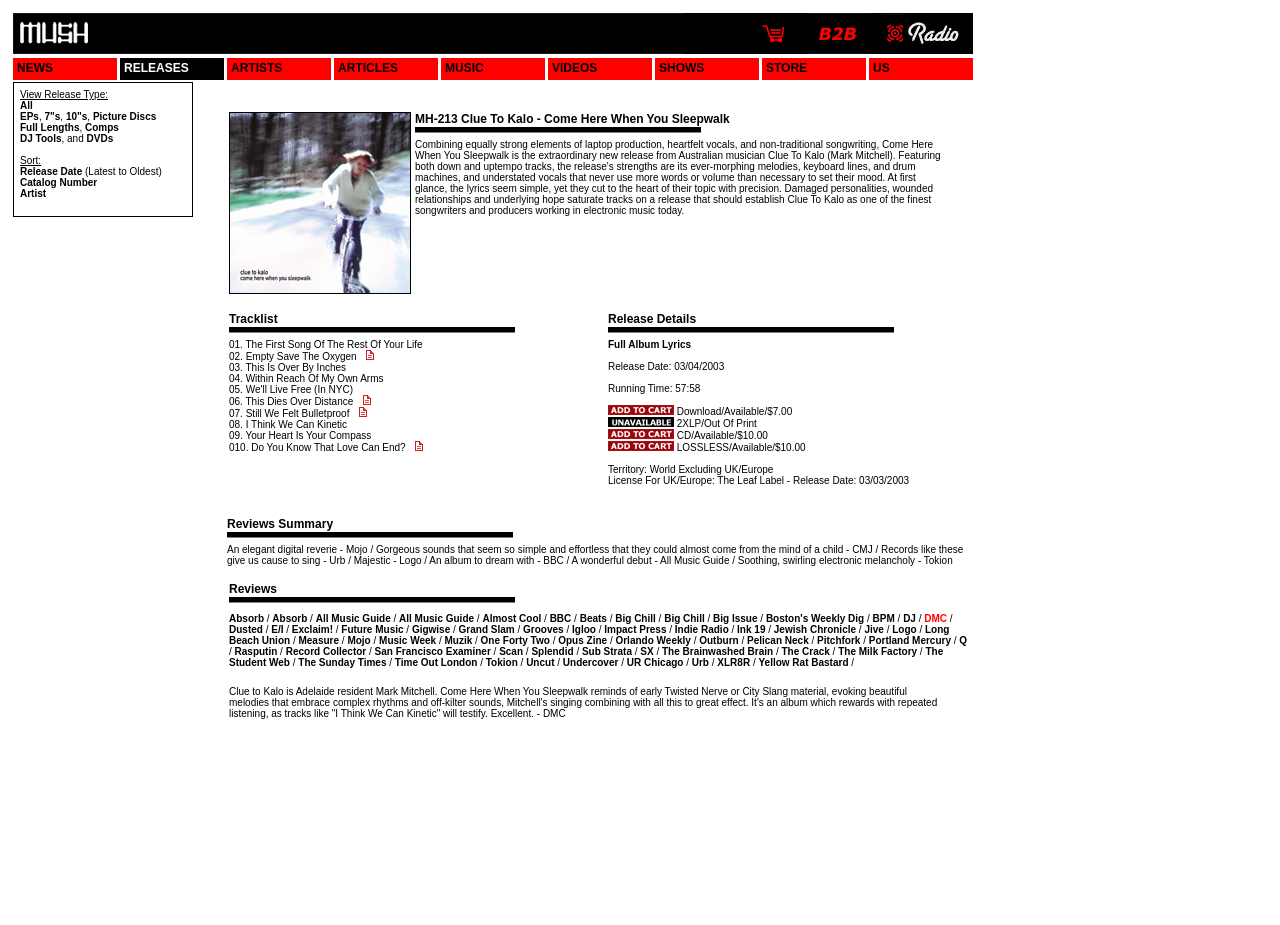Pinpoint the bounding box coordinates of the element that must be clicked to accomplish the following instruction: "View release details". The coordinates should be in the format of four float numbers between 0 and 1, i.e., [left, top, right, bottom].

[0.468, 0.335, 0.759, 0.544]